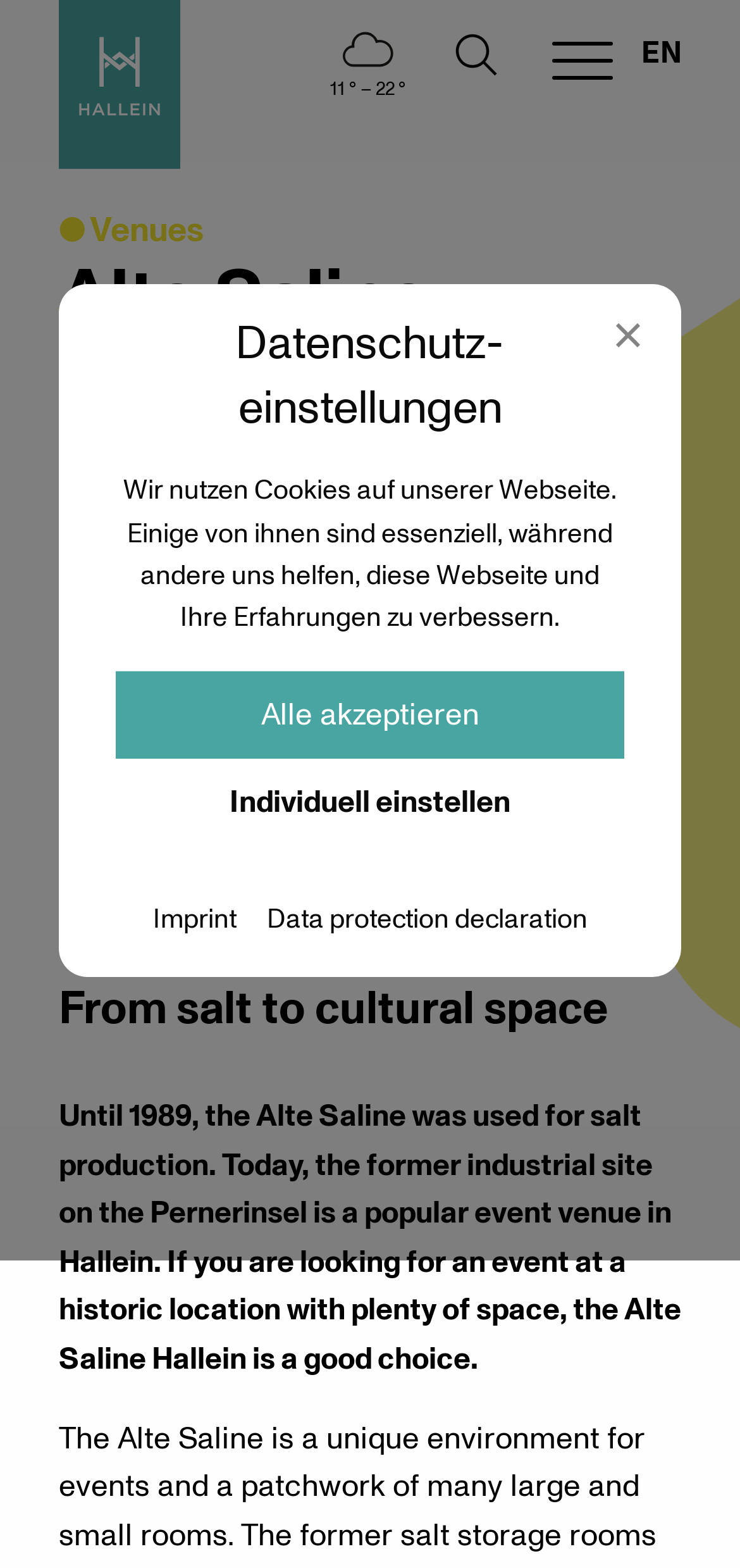Please identify the bounding box coordinates of the element I should click to complete this instruction: 'View the image of the Alte Saline'. The coordinates should be given as four float numbers between 0 and 1, like this: [left, top, right, bottom].

[0.079, 0.0, 0.244, 0.108]